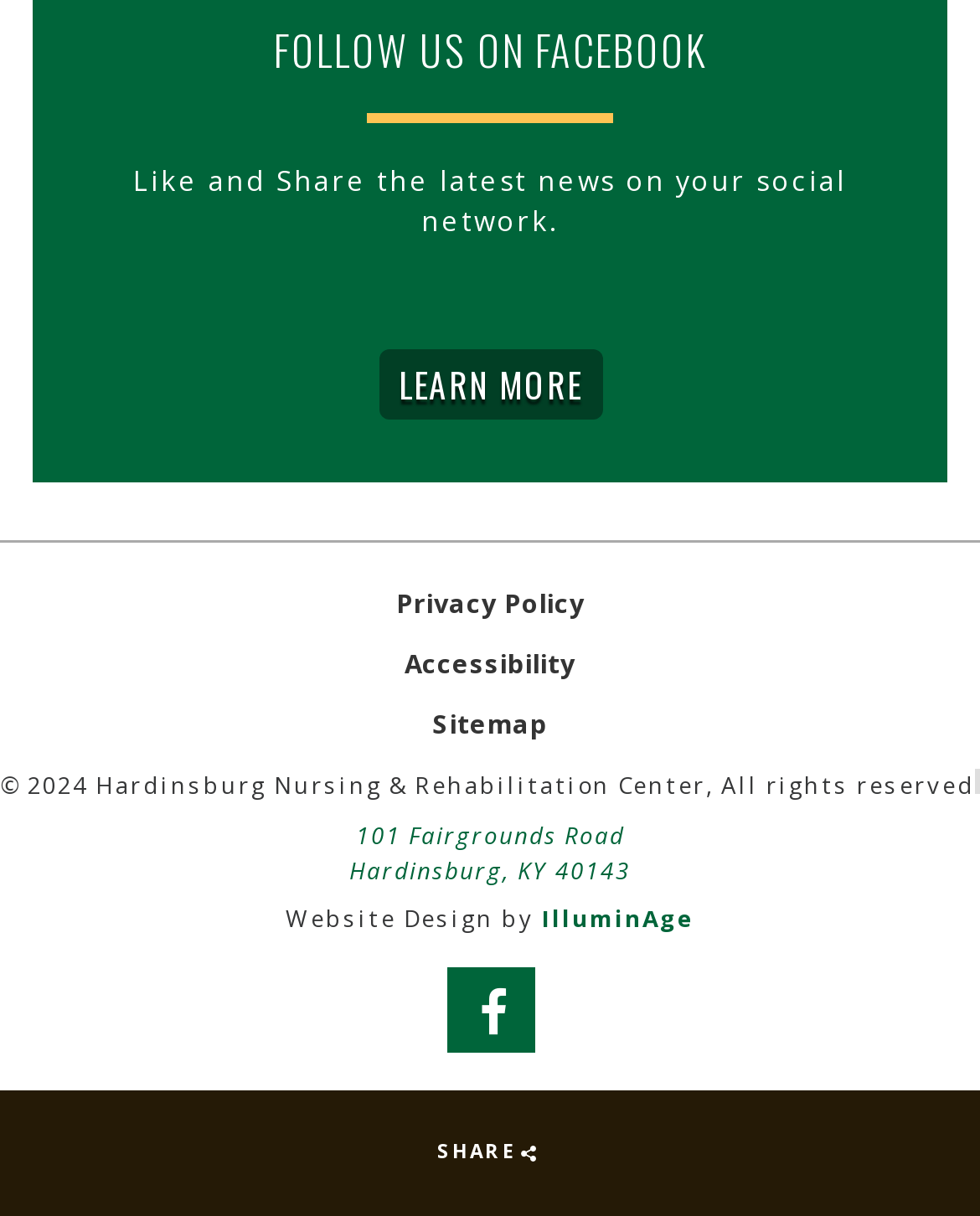Determine the bounding box coordinates for the element that should be clicked to follow this instruction: "Toggle navigation". The coordinates should be given as four float numbers between 0 and 1, in the format [left, top, right, bottom].

None